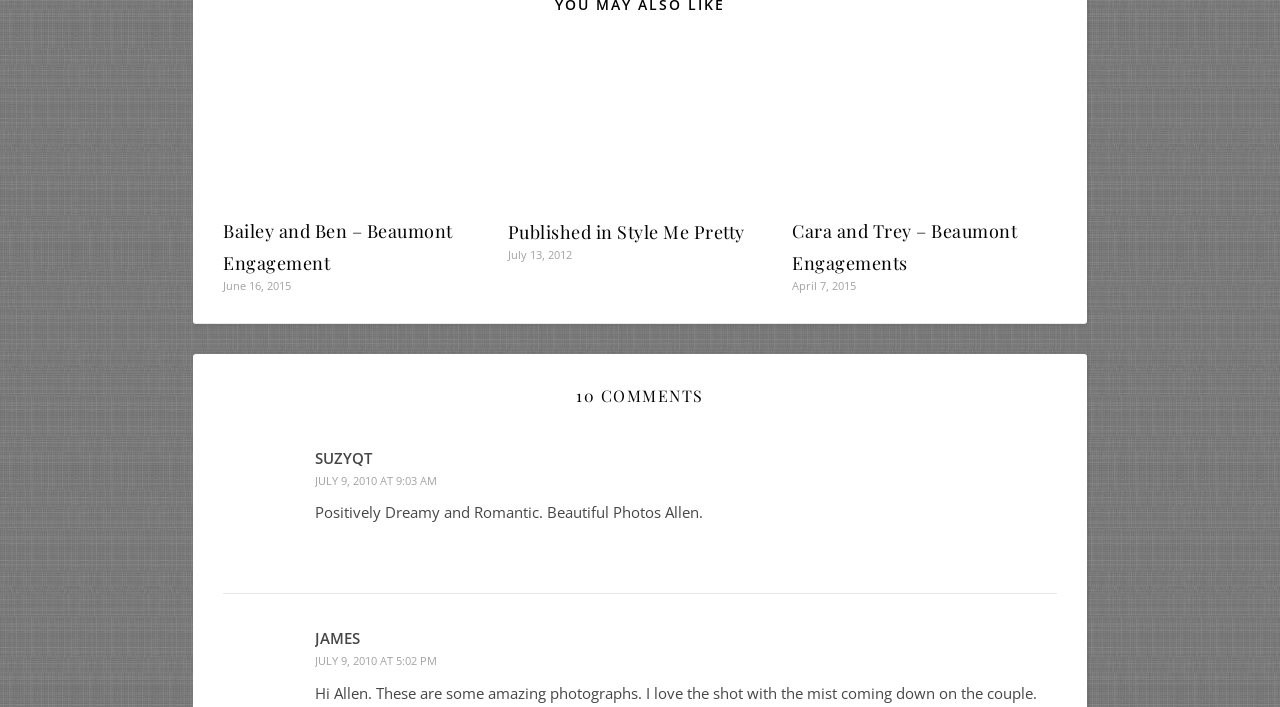Please locate the bounding box coordinates of the element that should be clicked to achieve the given instruction: "View the 'Events' page".

None